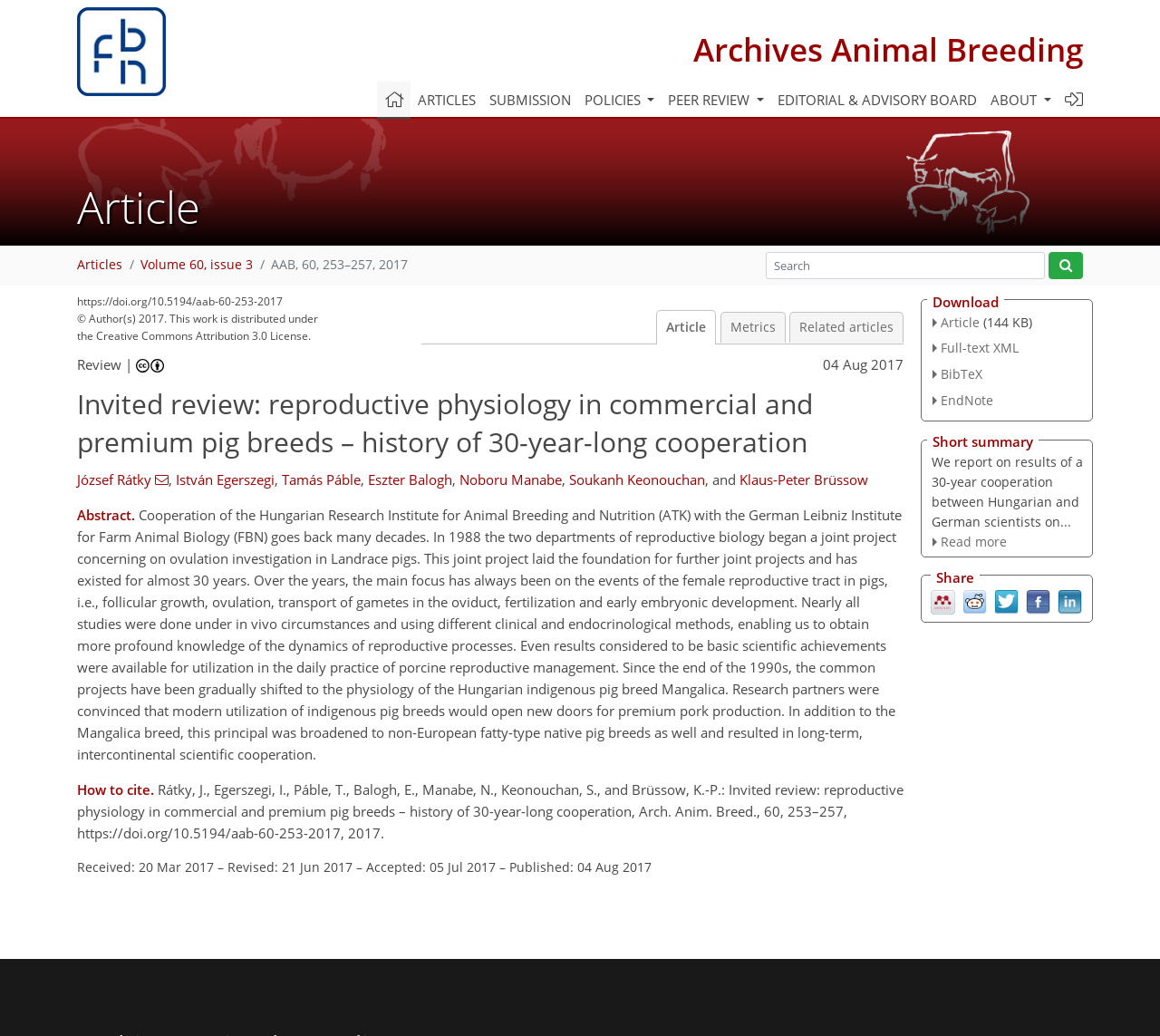What is the publication date of the article?
Offer a detailed and full explanation in response to the question.

I found the answer by looking at the text 'Published: 04 Aug 2017' at the bottom of the page.